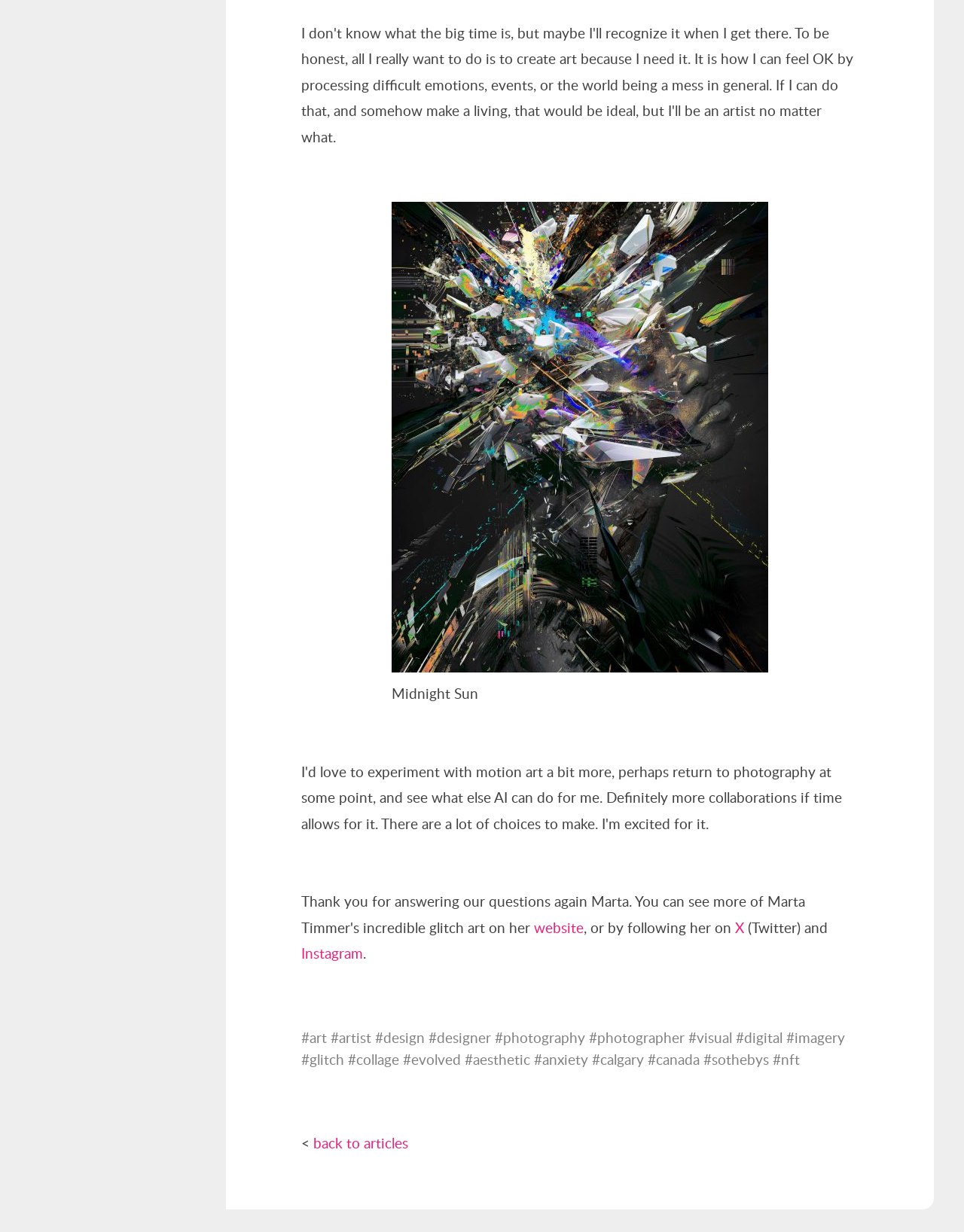Identify the bounding box of the HTML element described as: "back to articles".

[0.325, 0.92, 0.423, 0.936]